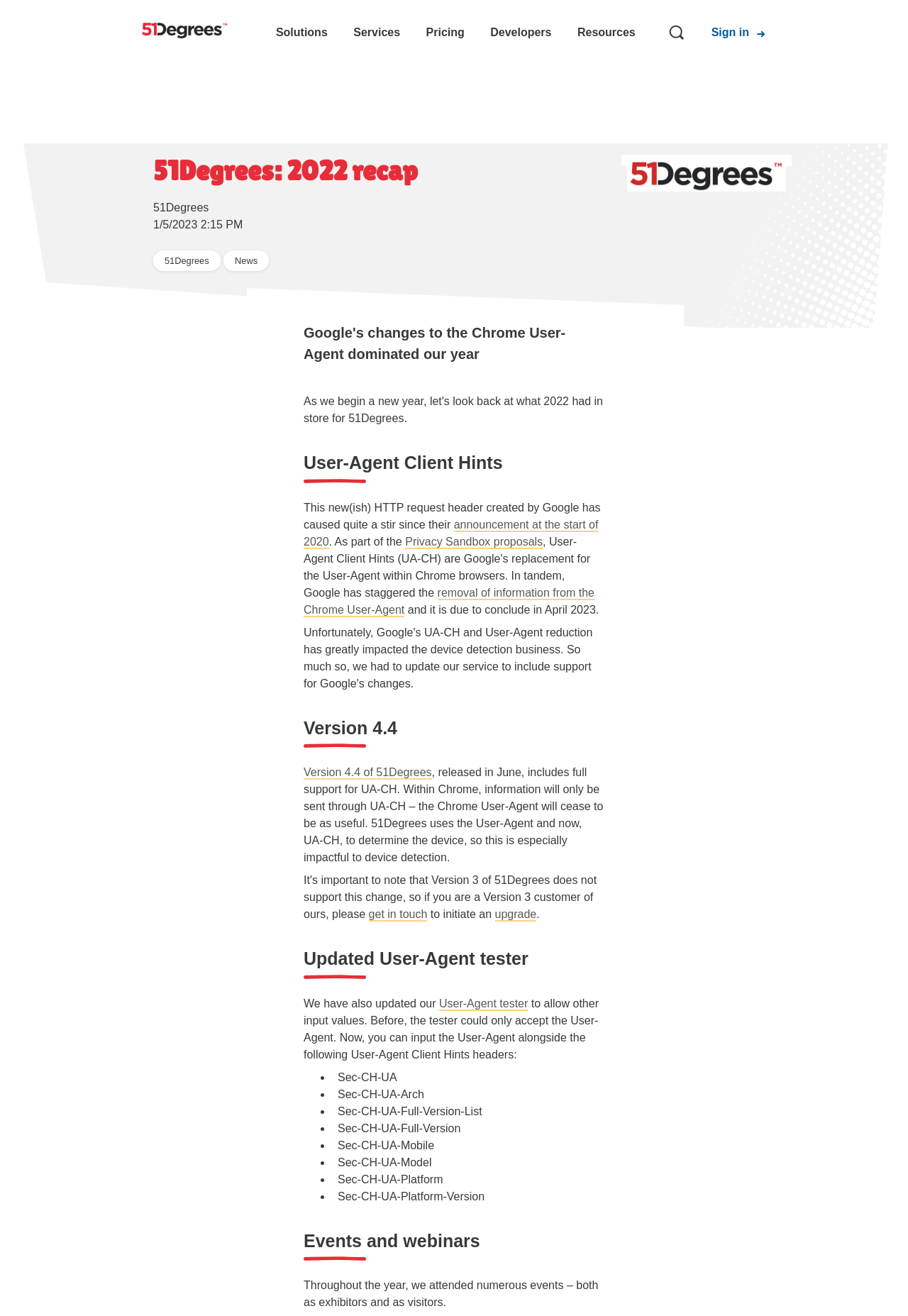What is the purpose of the User-Agent tester?
Based on the screenshot, respond with a single word or phrase.

To test User-Agent